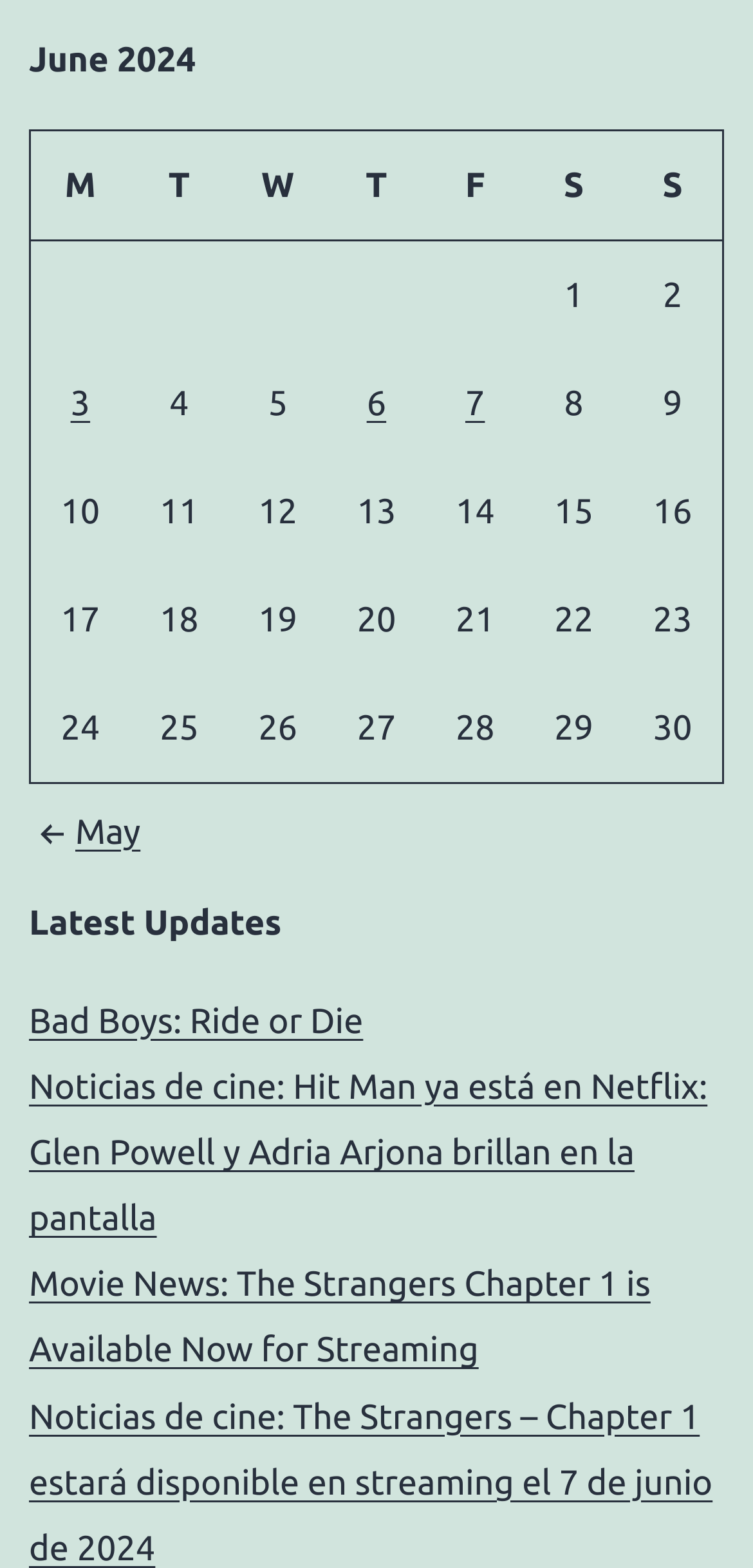Respond concisely with one word or phrase to the following query:
How many days are listed in the table?

30